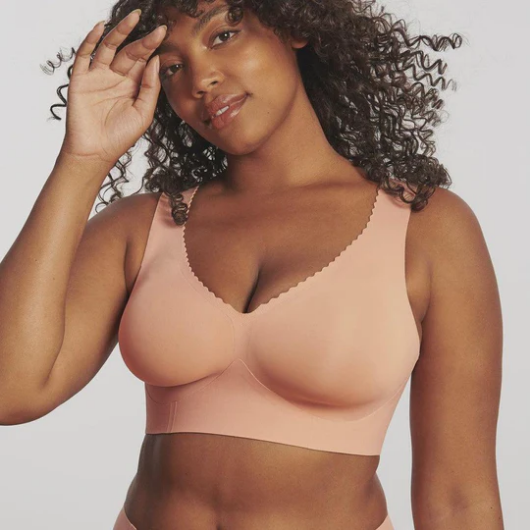Does the bra have a modern silhouette?
Analyze the image and deliver a detailed answer to the question.

According to the caption, the bra features a modern silhouette that enhances the natural shape of the wearer, which confirms that the bra has a modern silhouette.